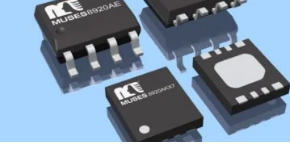What is the shape of the integrated circuits?
Carefully analyze the image and provide a detailed answer to the question.

The chips are arranged on a light blue background, and their sleek, rectangular shapes with multiple pins illustrate cutting-edge semiconductor technology often utilized in high-performance audio equipment.